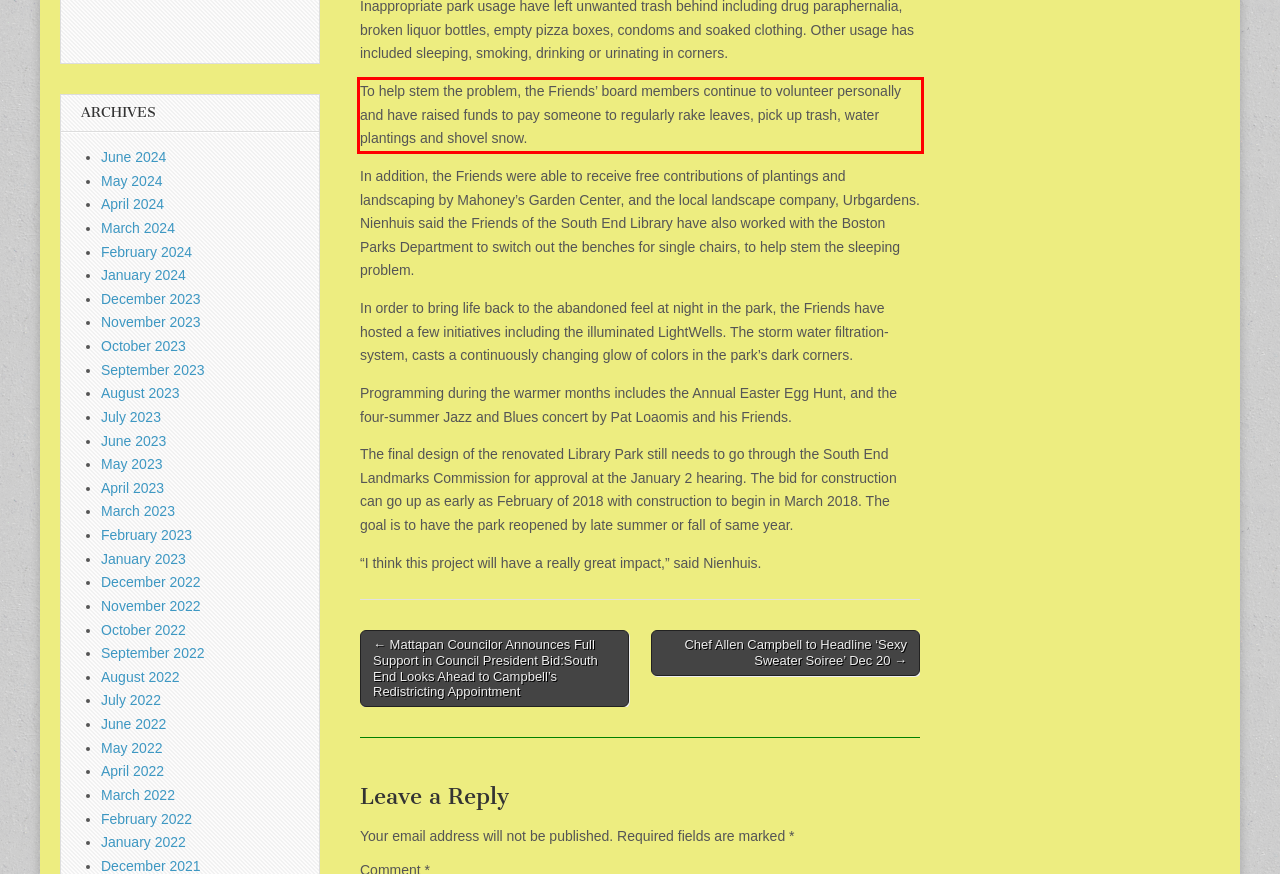Please look at the webpage screenshot and extract the text enclosed by the red bounding box.

To help stem the problem, the Friends’ board members continue to volunteer personally and have raised funds to pay someone to regularly rake leaves, pick up trash, water plantings and shovel snow.